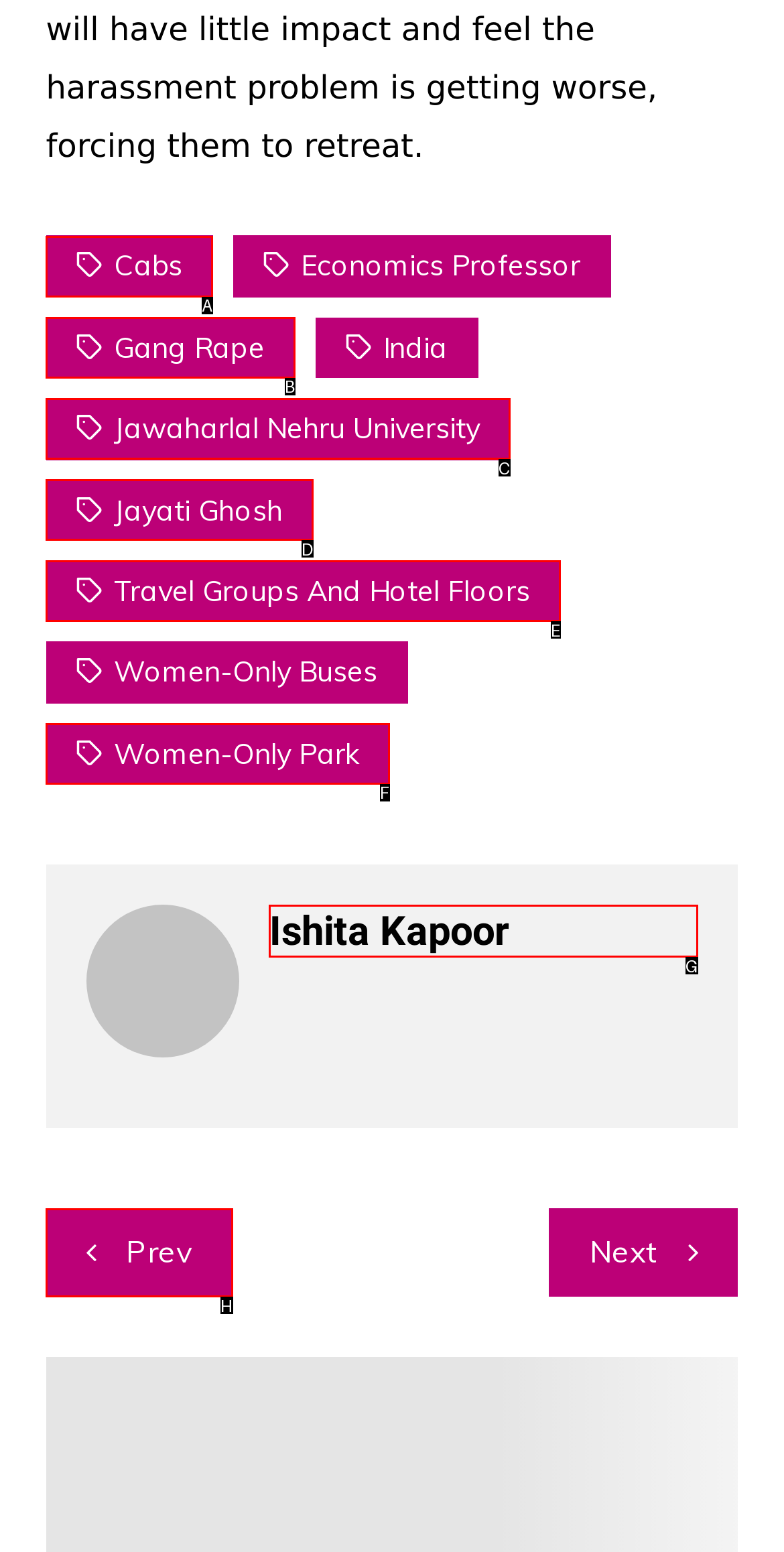What letter corresponds to the UI element to complete this task: Read about Ishita Kapoor
Answer directly with the letter.

G